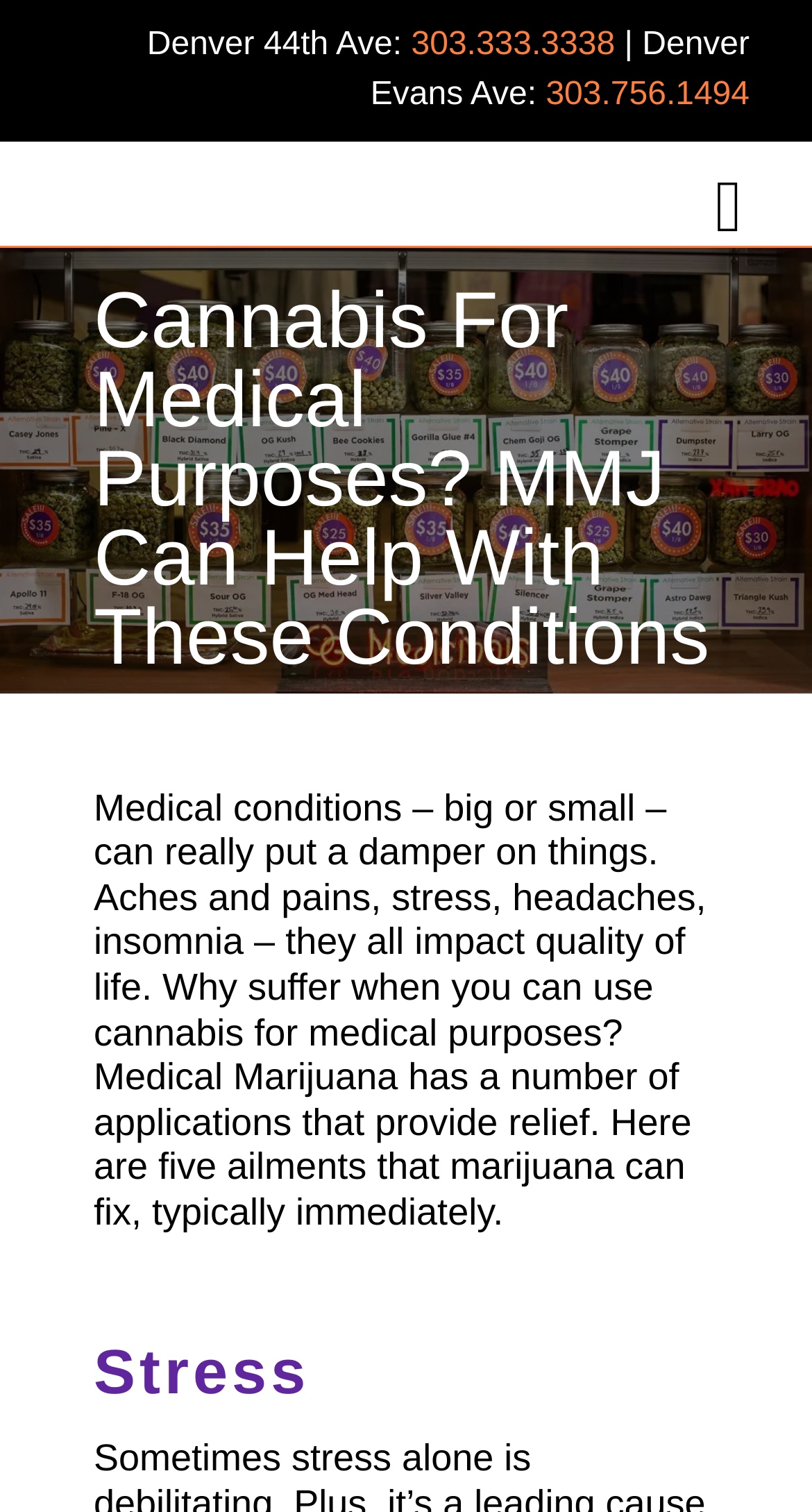Identify the bounding box coordinates for the UI element described as: "Keep me updated".

None